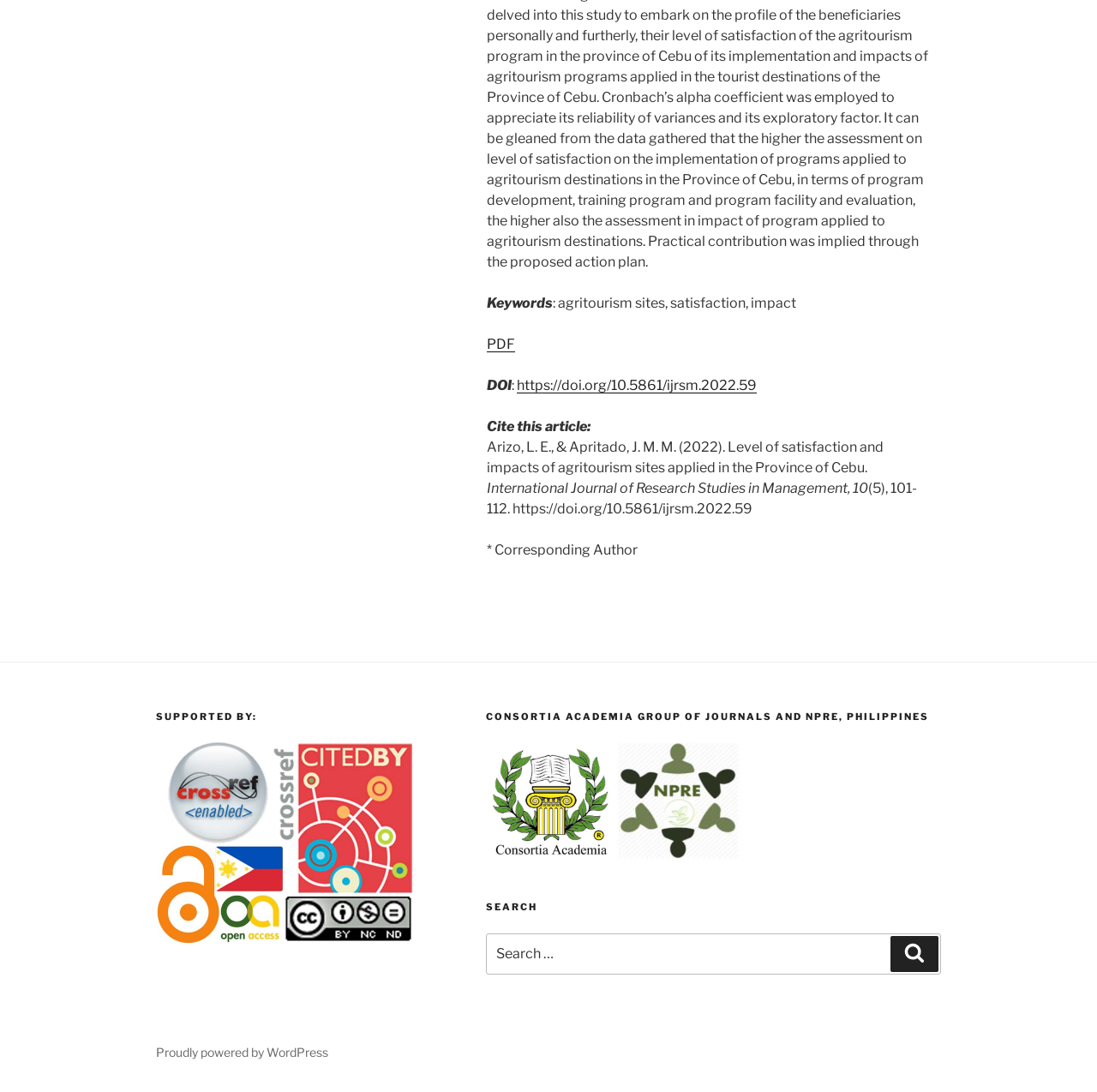What is the DOI of the article?
Provide a one-word or short-phrase answer based on the image.

10.5861/ijrsm.2022.59